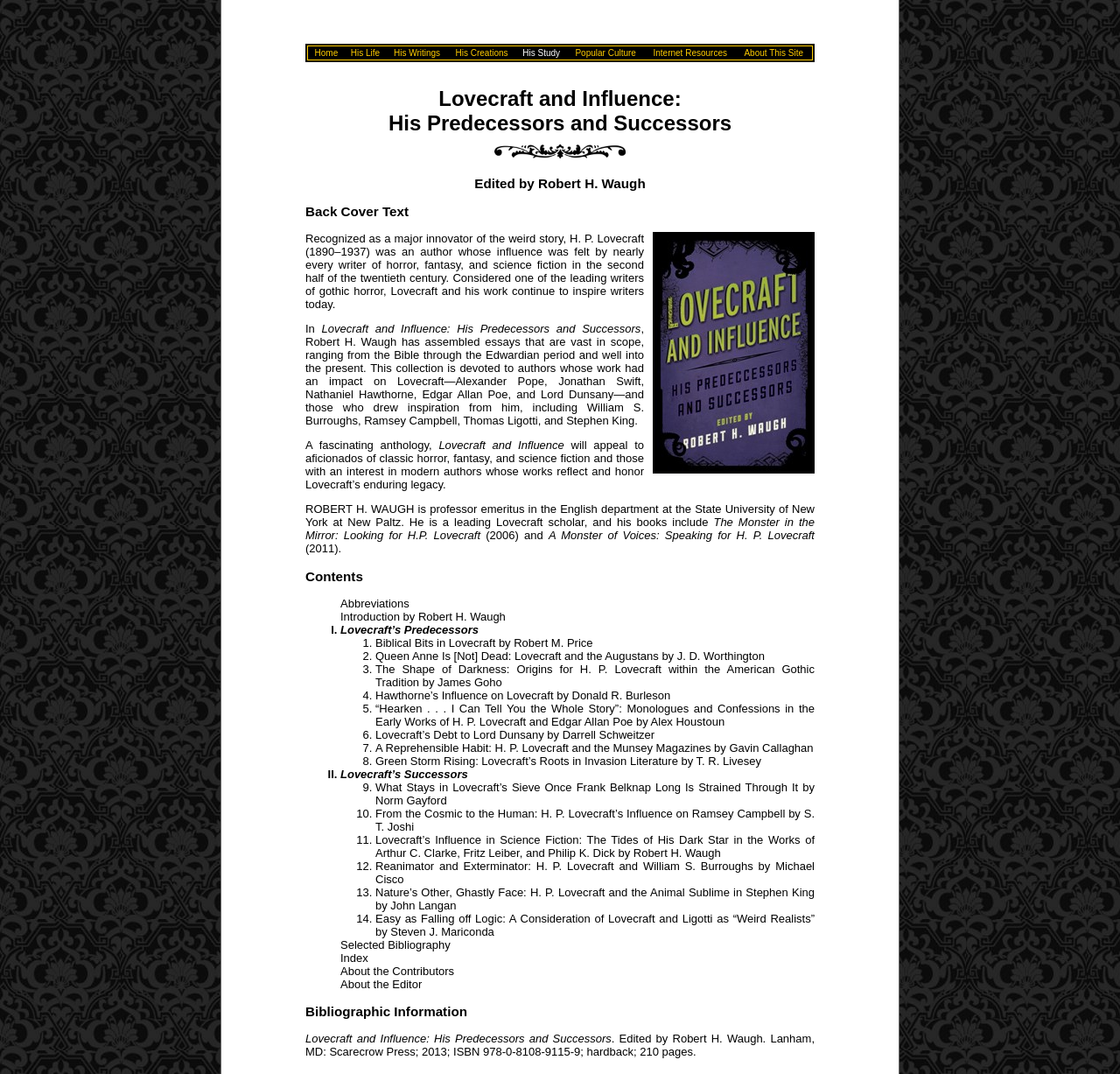Specify the bounding box coordinates of the element's area that should be clicked to execute the given instruction: "Read the introduction by Robert H. Waugh". The coordinates should be four float numbers between 0 and 1, i.e., [left, top, right, bottom].

[0.304, 0.568, 0.451, 0.58]